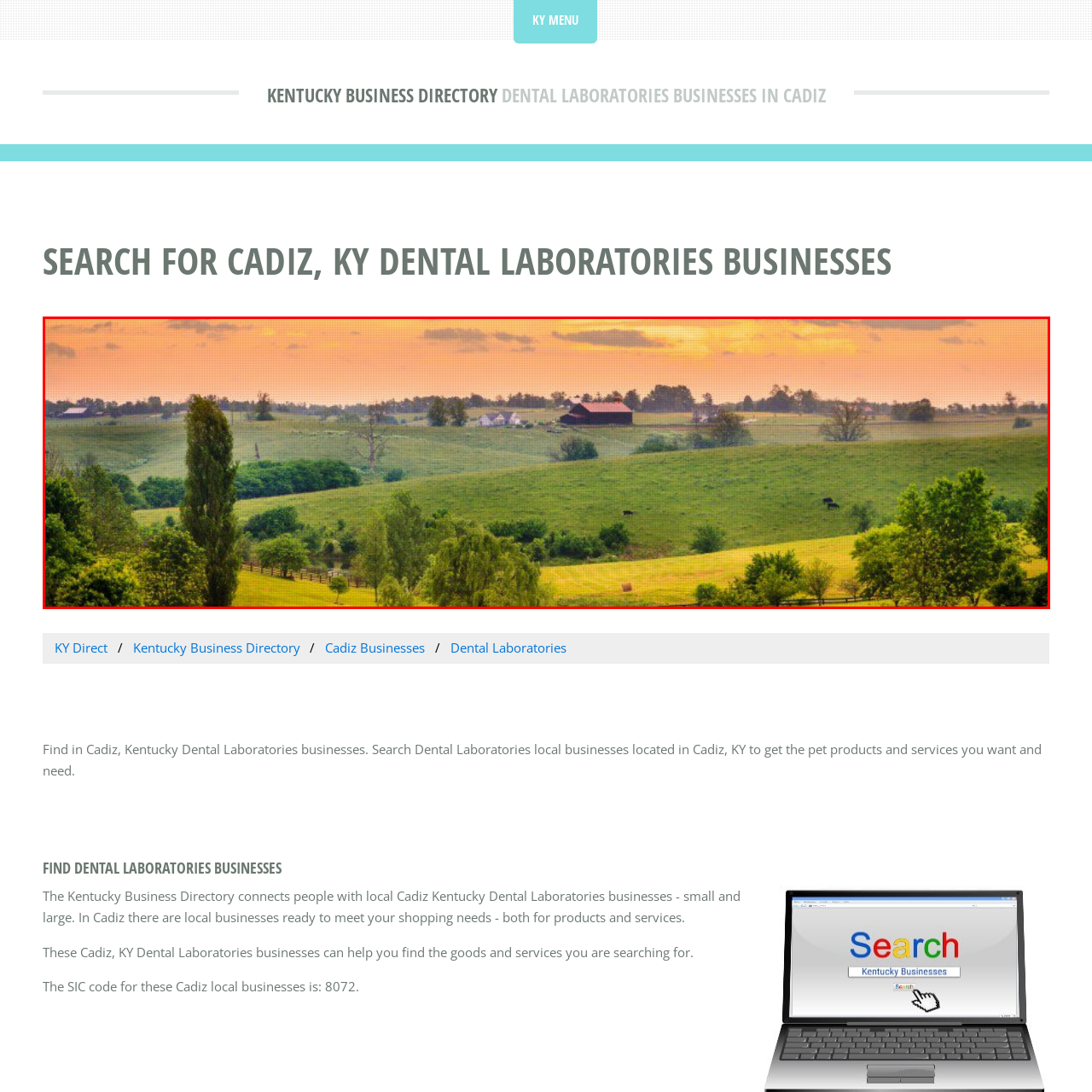Please examine the section highlighted with a blue border and provide a thorough response to the following question based on the visual information: 
What can be seen grazing in the distance?

The question asks about what can be seen grazing in the distance. According to the caption, 'grazing cows can be spotted in the distance', which directly answers the question.